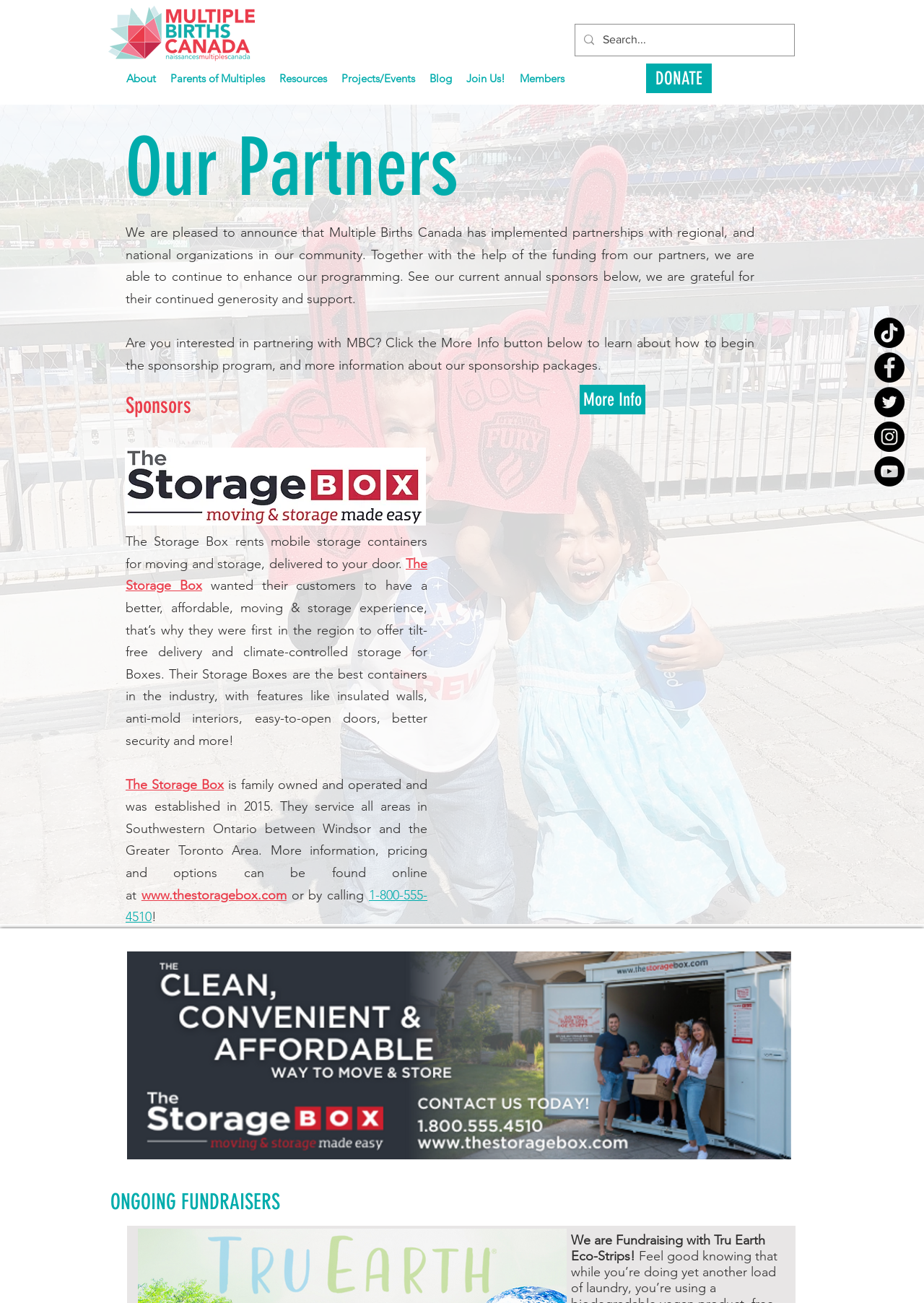Please identify the bounding box coordinates of the clickable element to fulfill the following instruction: "Search for something". The coordinates should be four float numbers between 0 and 1, i.e., [left, top, right, bottom].

[0.623, 0.019, 0.859, 0.043]